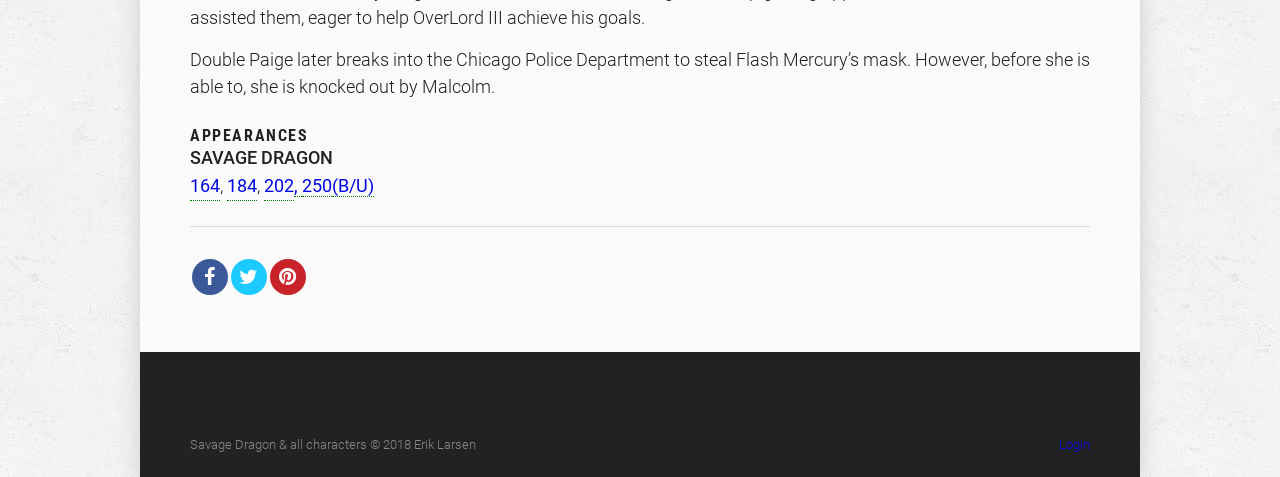What is the name of the comic book series?
Based on the visual, give a brief answer using one word or a short phrase.

Savage Dragon